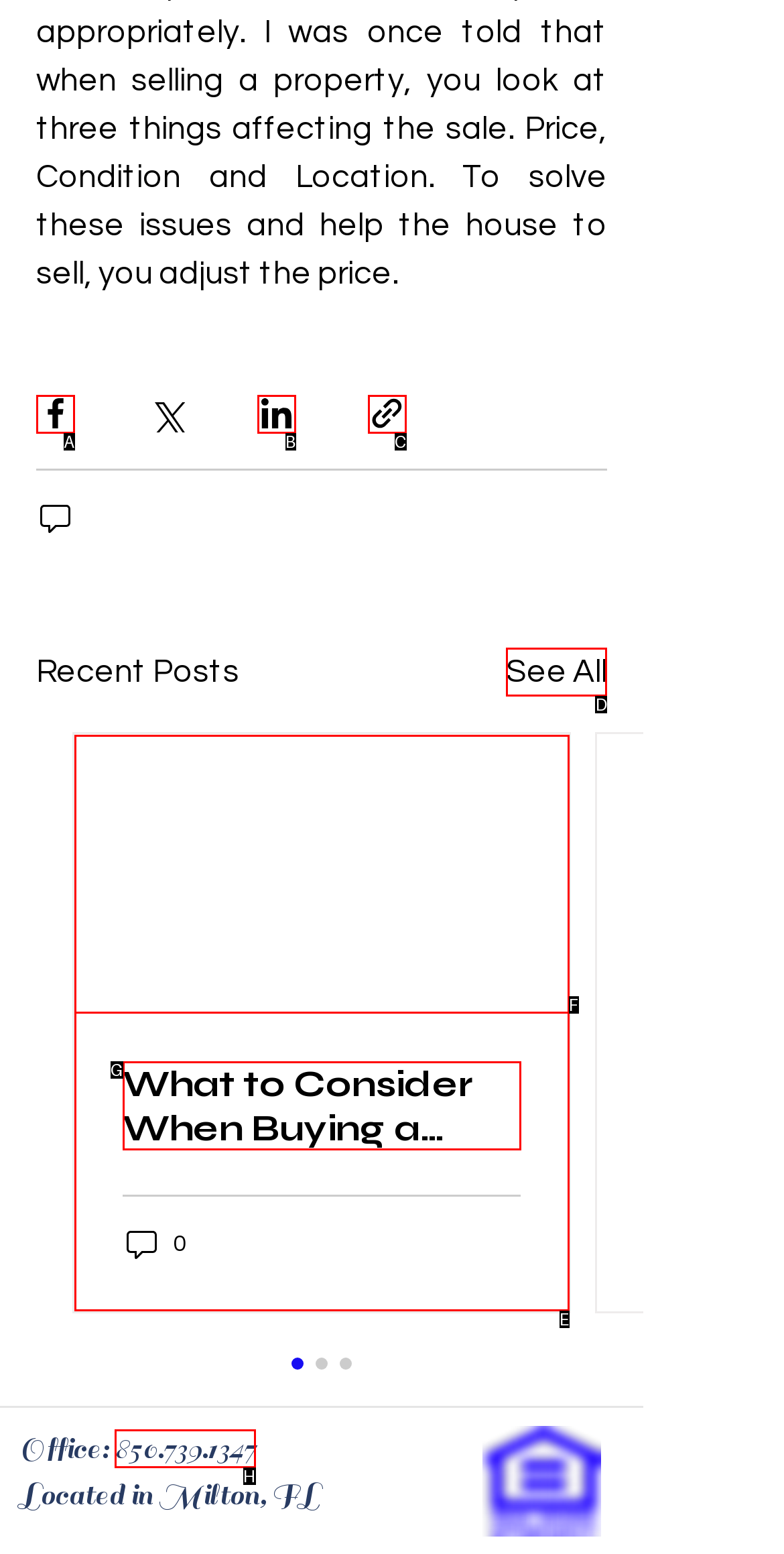Tell me the correct option to click for this task: See all posts
Write down the option's letter from the given choices.

D